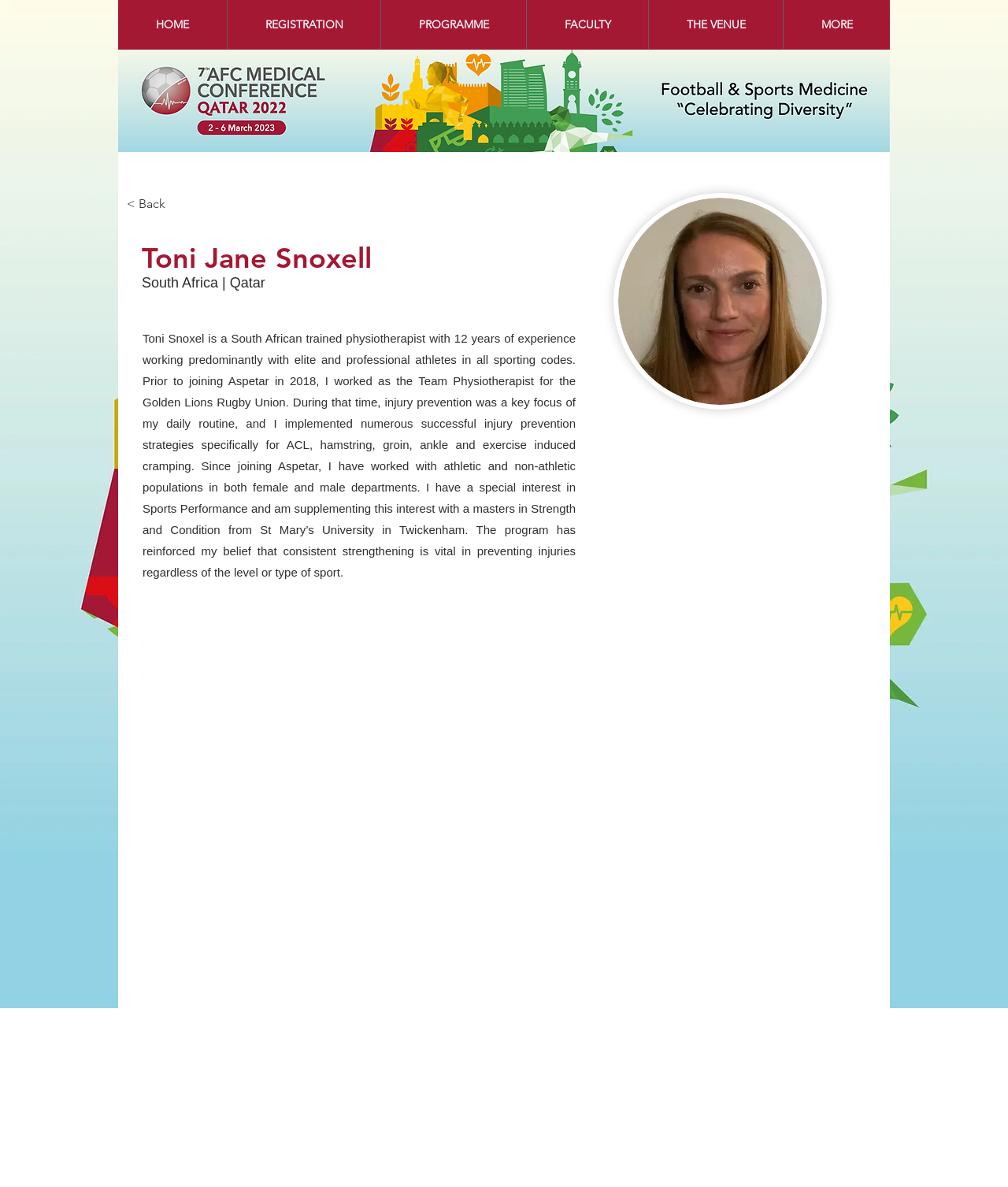What is the principal heading displayed on the webpage?

Toni Jane Snoxell